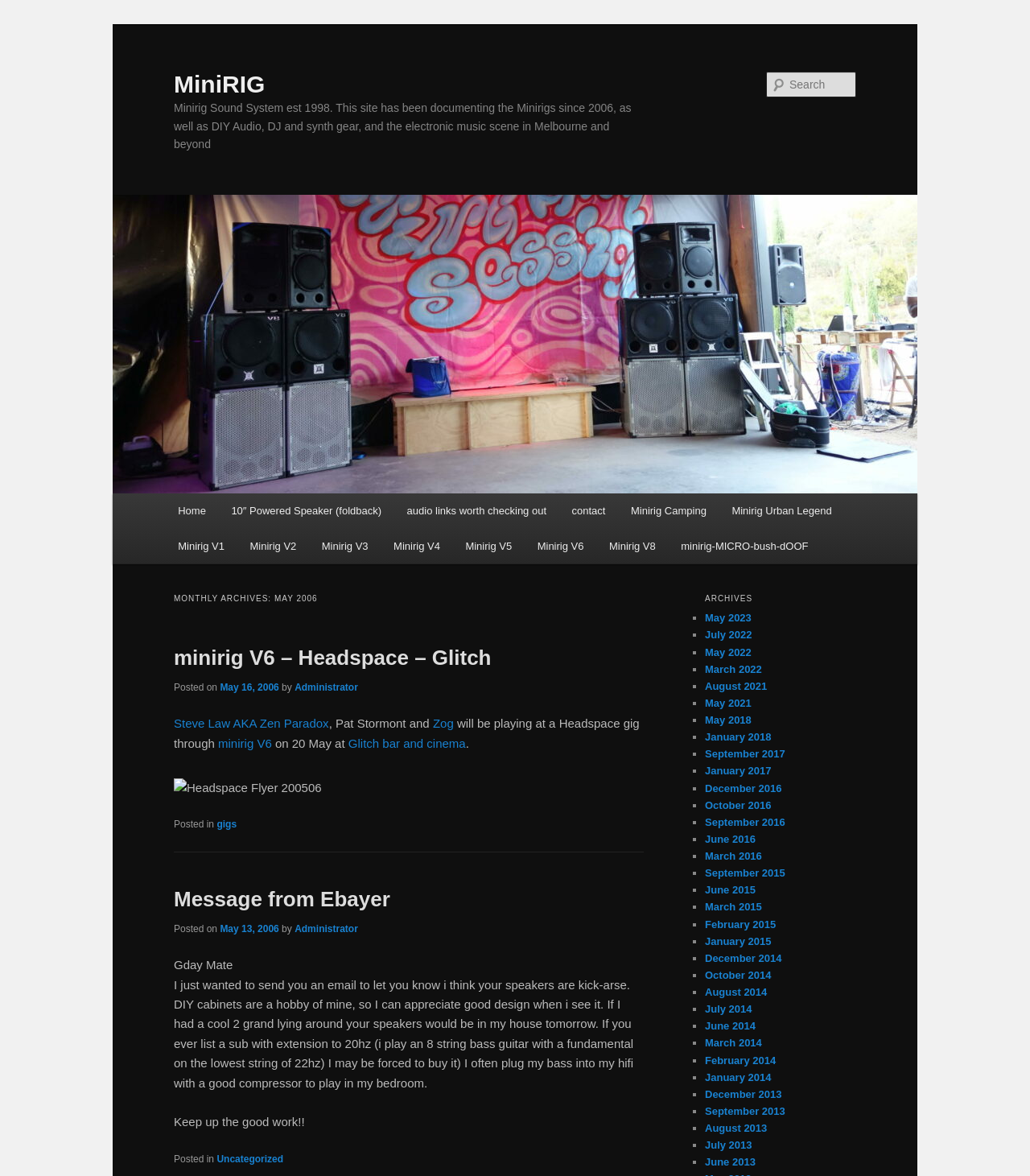Using the information in the image, give a comprehensive answer to the question: 
What is the date of the gig at Glitch bar and cinema?

The date of the gig can be found in the article section, where it is mentioned that Steve Law AKA Zen Paradox, Pat Stormont, and Zog will be playing at a Headspace gig through minirig V6 on 20 May at Glitch bar and cinema.